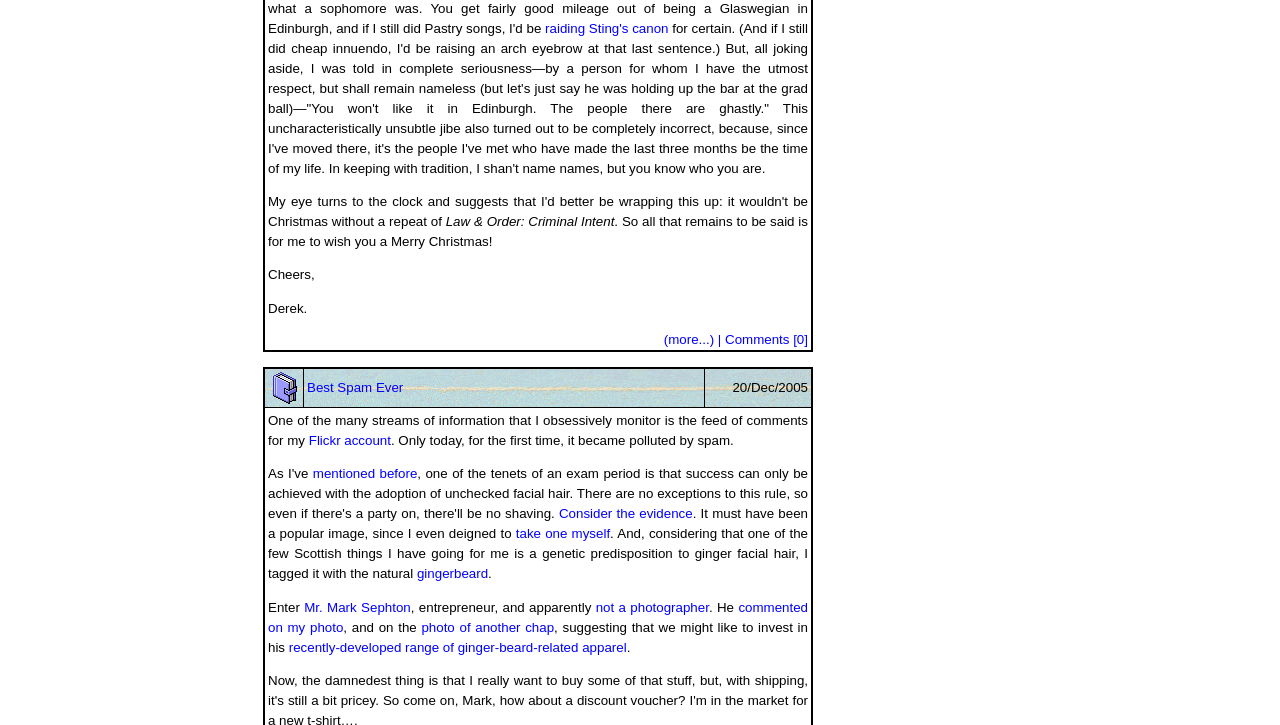What is the topic of the blog post?
Based on the image, provide your answer in one word or phrase.

Personal experience